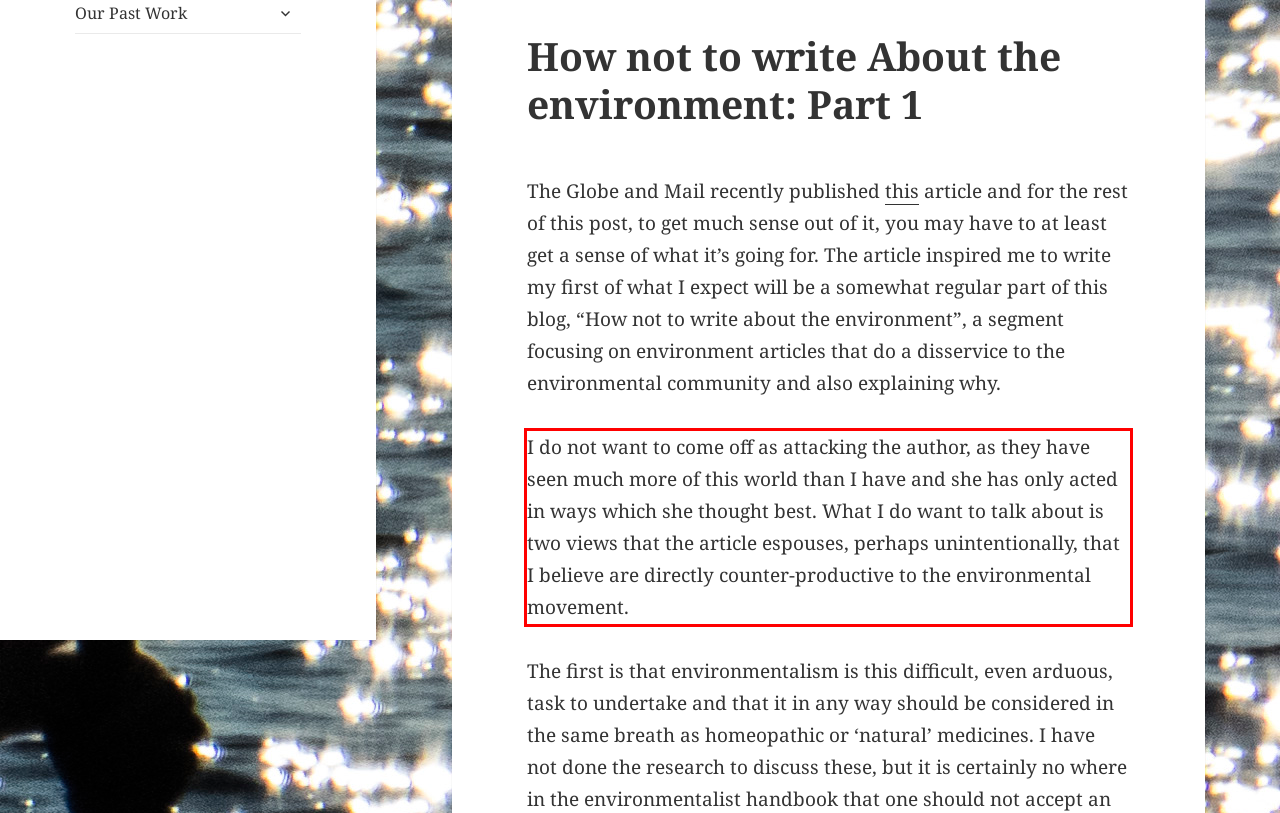Look at the webpage screenshot and recognize the text inside the red bounding box.

I do not want to come off as attacking the author, as they have seen much more of this world than I have and she has only acted in ways which she thought best. What I do want to talk about is two views that the article espouses, perhaps unintentionally, that I believe are directly counter-productive to the environmental movement.